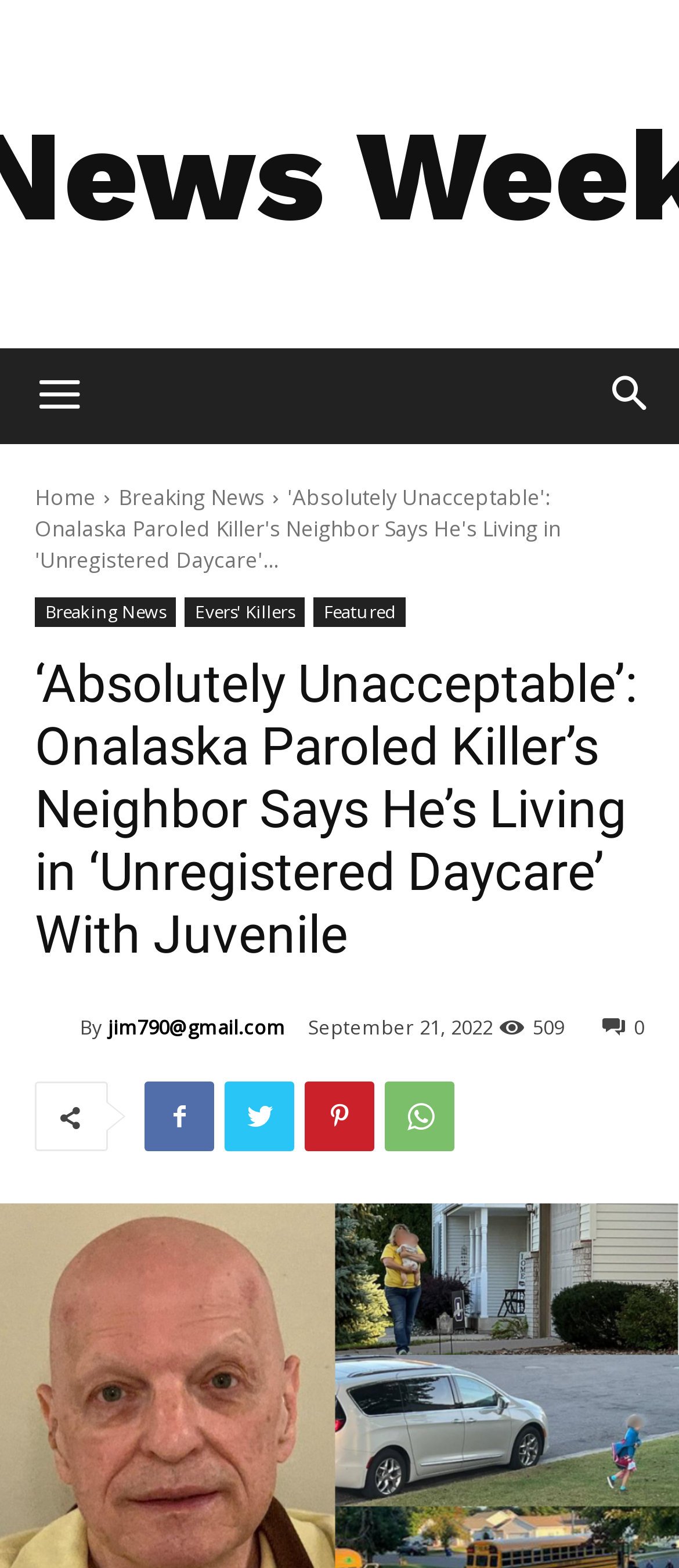Respond to the following question with a brief word or phrase:
Who is the author of the article?

jim790@gmail.com